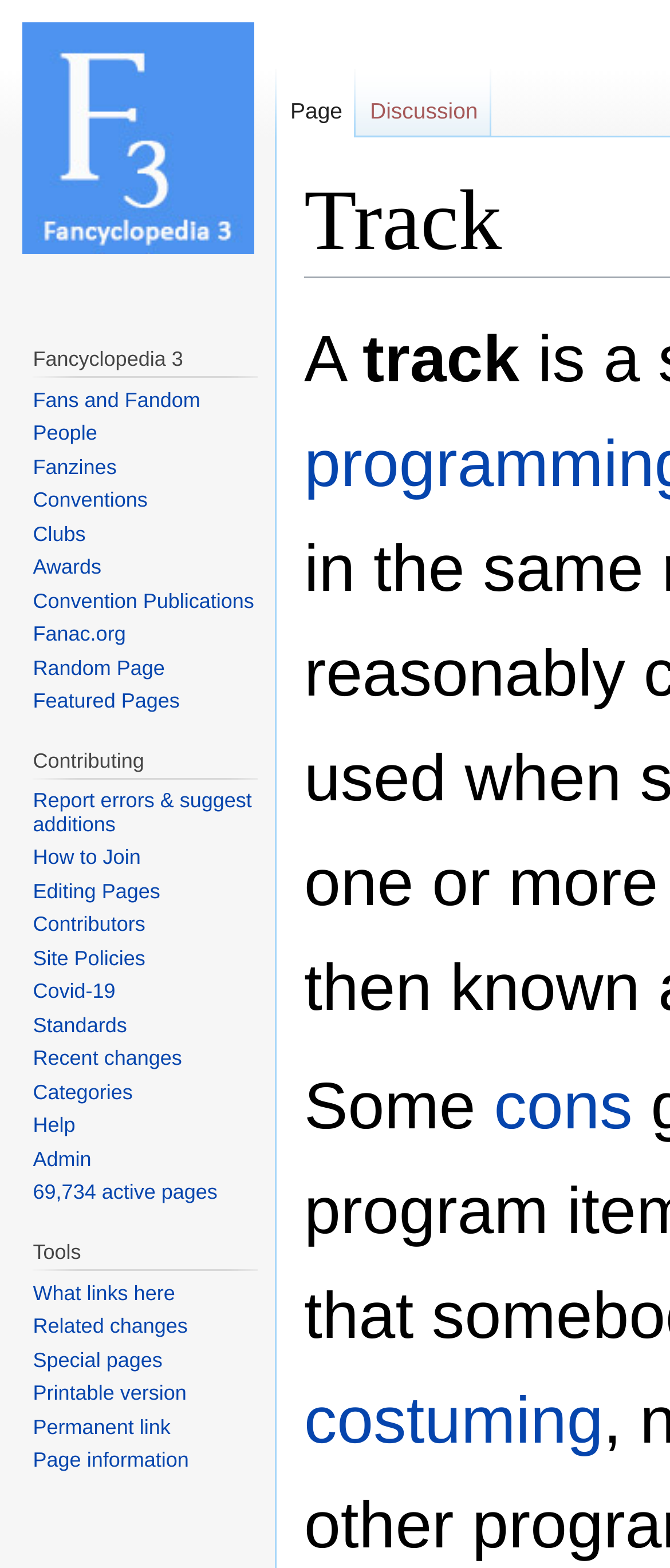What is the last link in the 'Tools' section?
Refer to the image and provide a one-word or short phrase answer.

Page information